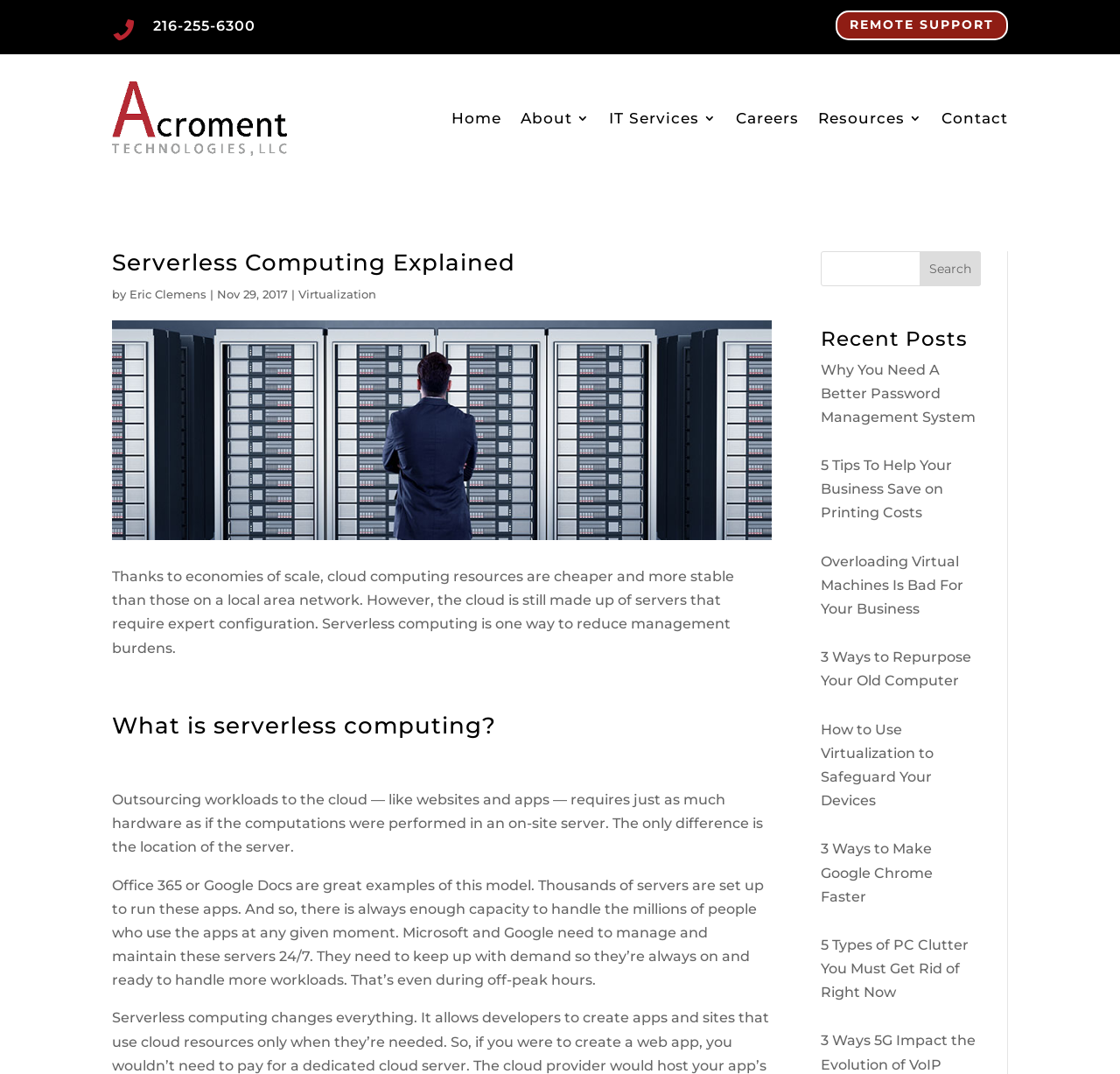Could you indicate the bounding box coordinates of the region to click in order to complete this instruction: "Click the 'Home' link".

[0.403, 0.076, 0.448, 0.145]